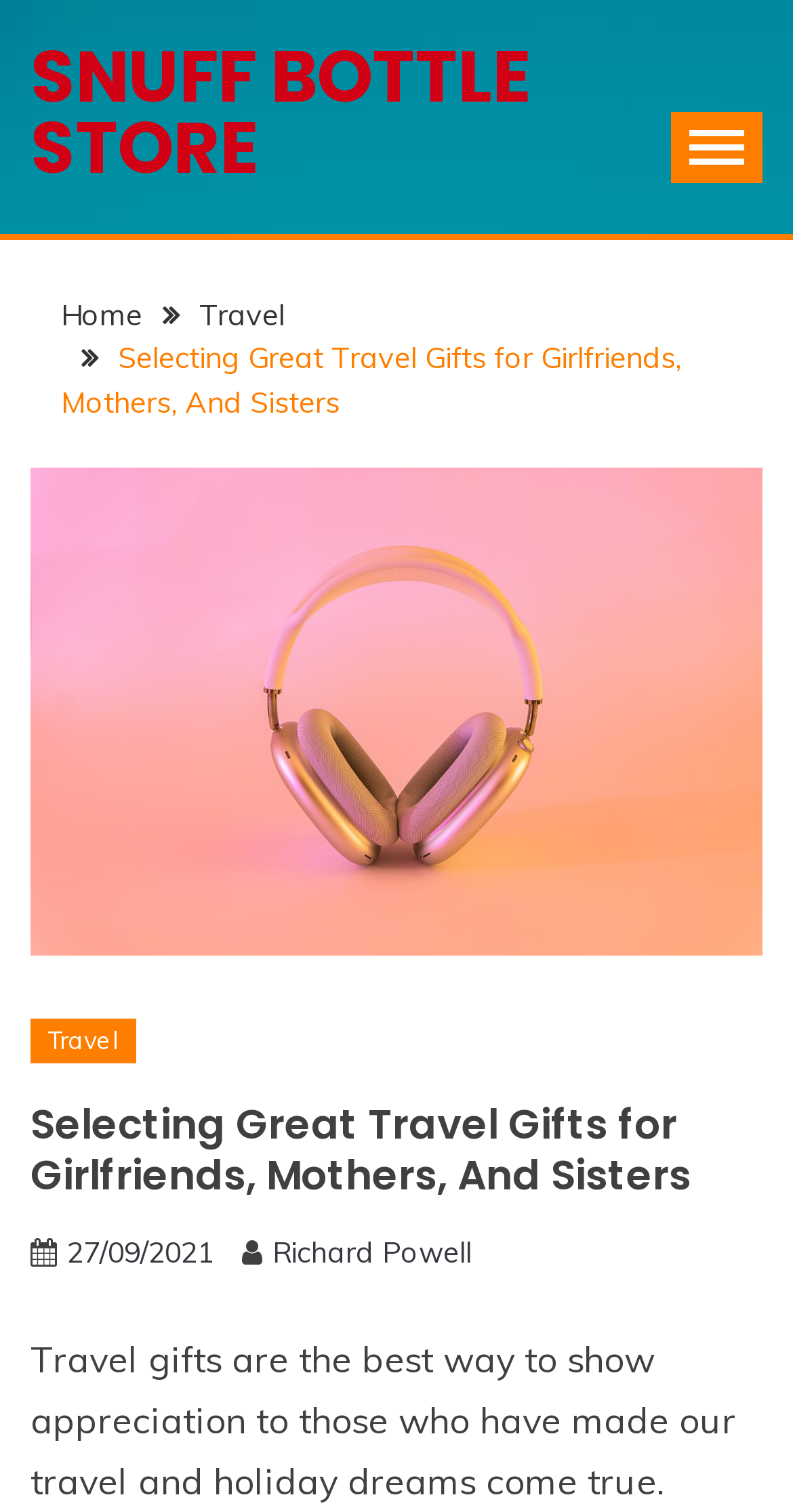Respond with a single word or phrase to the following question:
Who is the author of the article?

Richard Powell